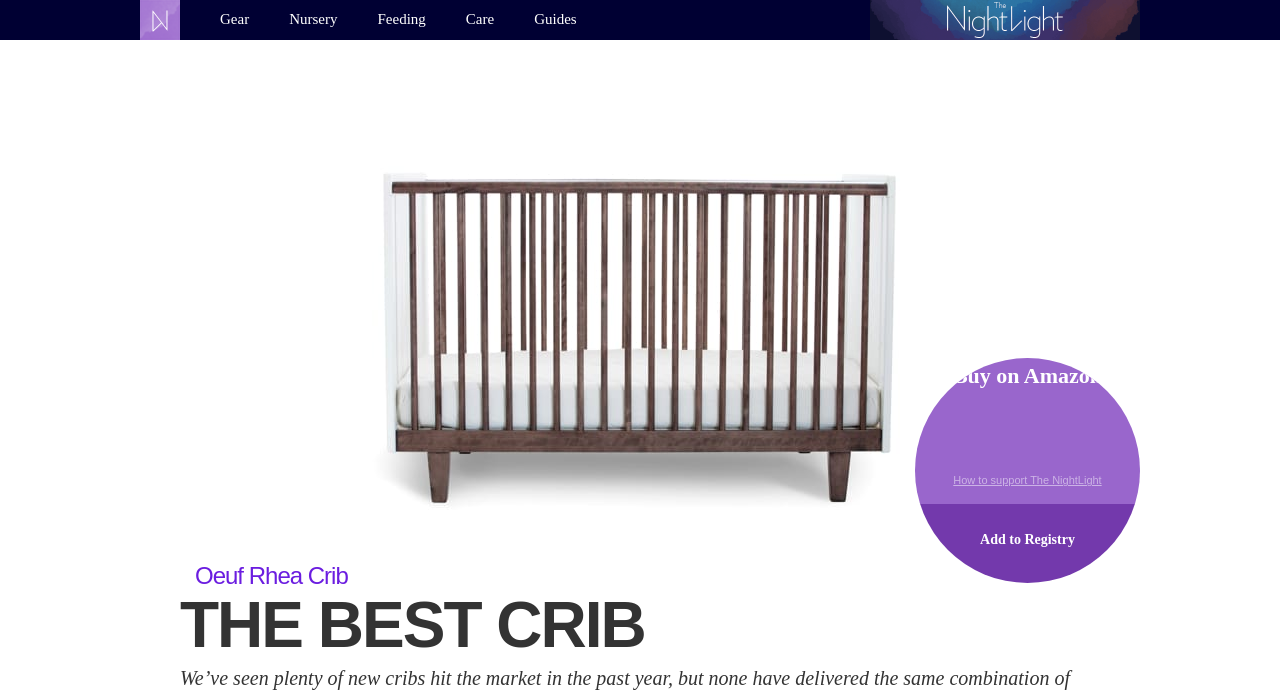Produce an elaborate caption capturing the essence of the webpage.

The webpage is about reviewing and recommending the best crib, specifically the Oeuf Rhea Crib. At the top, there are several links to different categories, including "NL", "Gear", "Nursery", "Feeding", "Care", and "Guides", which are aligned horizontally and take up a small portion of the top section of the page. 

Below these links, there is a prominent heading that reads "Oeuf Rhea Crib" and a link with the same text. To the right of this heading, there is a call-to-action link "Buy on Amazon" and another link "How to support The NightLight". 

Further down, there is a large image that takes up most of the width of the page, with a heading "THE BEST CRIB" above it. The image is likely a product image of the Oeuf Rhea Crib. 

On the top-right corner, there is a link "The Nightlight" with an accompanying image, which seems to be a logo or a branding element. There is also a link "Add to Registry" with an image, which is positioned below the "Buy on Amazon" link.